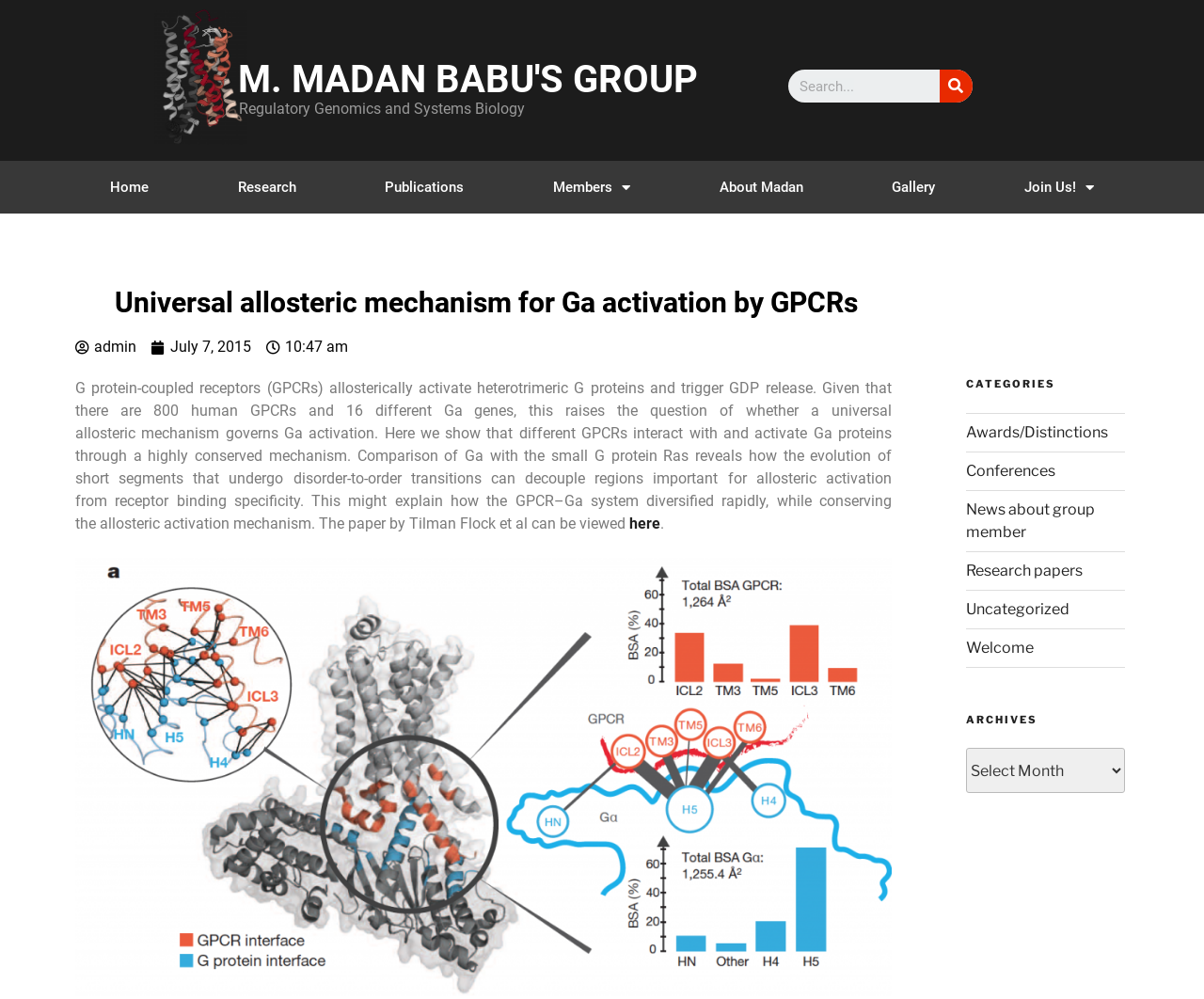Please provide the bounding box coordinates in the format (top-left x, top-left y, bottom-right x, bottom-right y). Remember, all values are floating point numbers between 0 and 1. What is the bounding box coordinate of the region described as: News about group member

[0.802, 0.501, 0.909, 0.541]